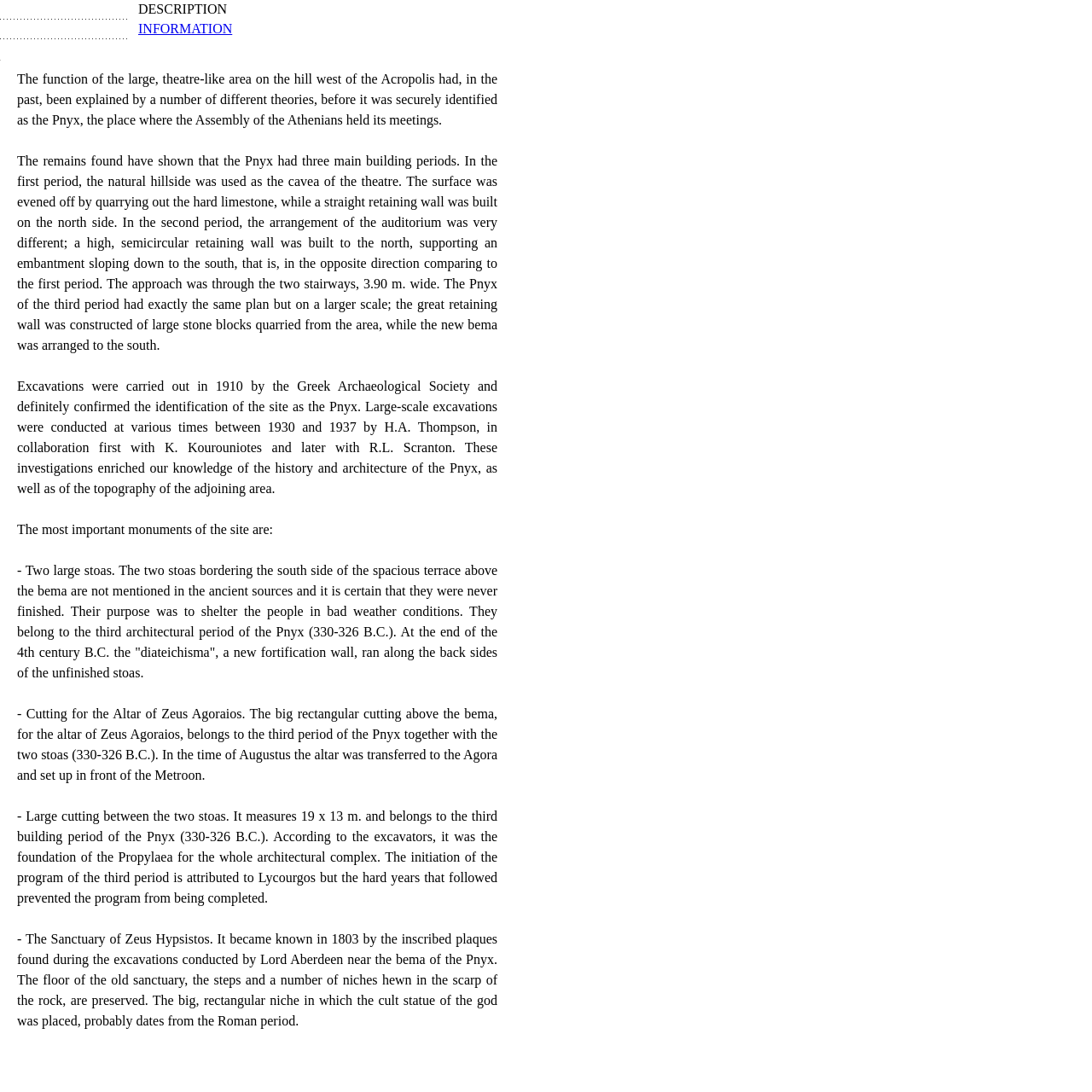What is the purpose of the two stoas in the Pnyx?
Respond to the question with a single word or phrase according to the image.

To shelter people